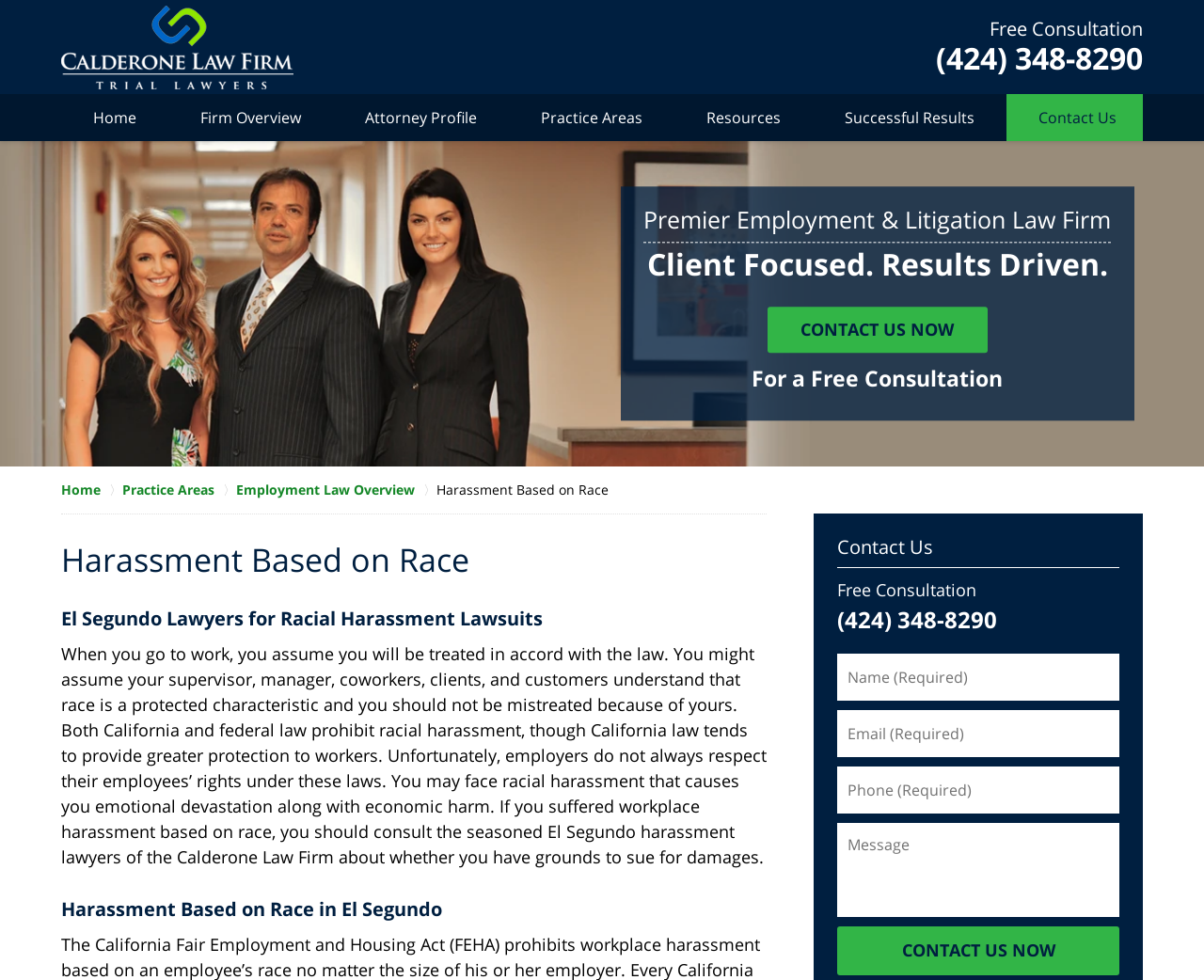Find the coordinates for the bounding box of the element with this description: "Calderone Law Firm Home".

[0.051, 0.005, 0.244, 0.091]